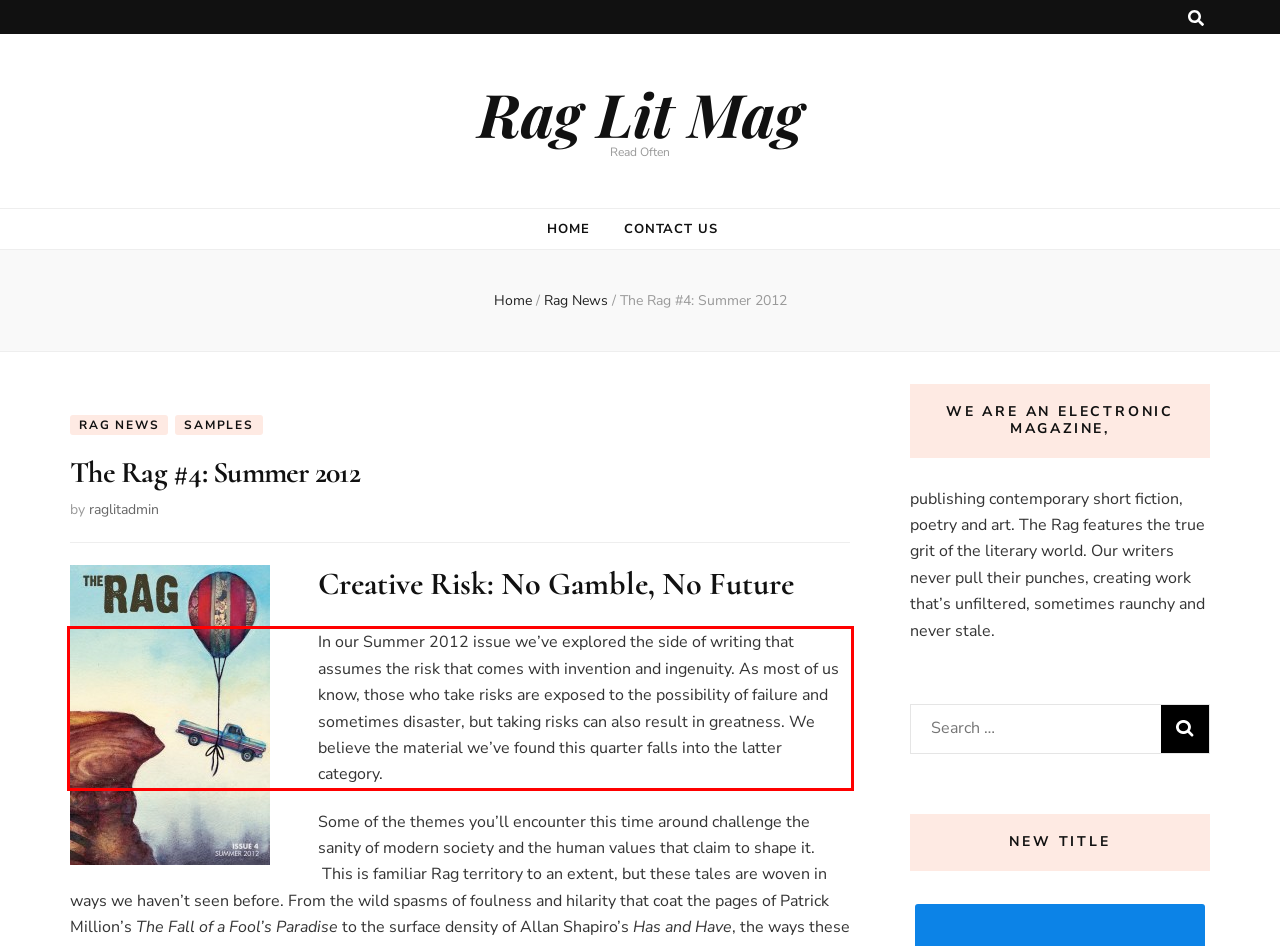Given a screenshot of a webpage containing a red bounding box, perform OCR on the text within this red bounding box and provide the text content.

In our Summer 2012 issue we’ve explored the side of writing that assumes the risk that comes with invention and ingenuity. As most of us know, those who take risks are exposed to the possibility of failure and sometimes disaster, but taking risks can also result in greatness. We believe the material we’ve found this quarter falls into the latter category.